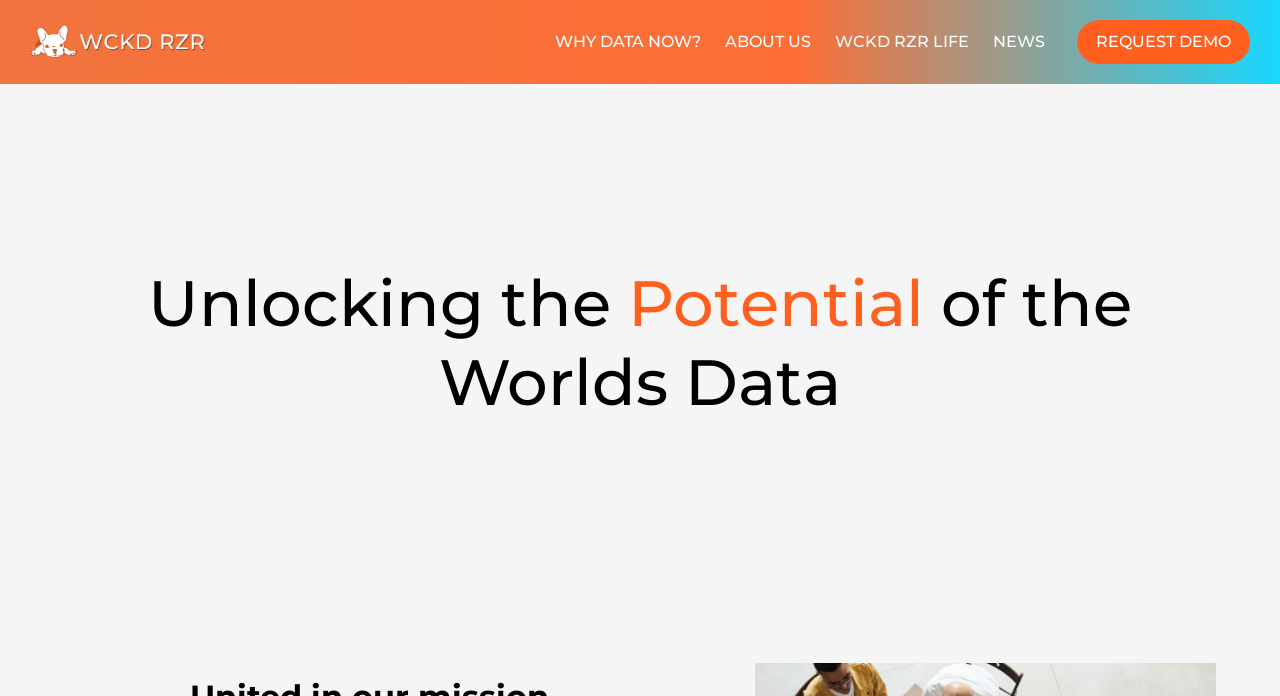What is the width of the 'Unlocking the Potential...' heading?
Give a single word or phrase as your answer by examining the image.

1.0